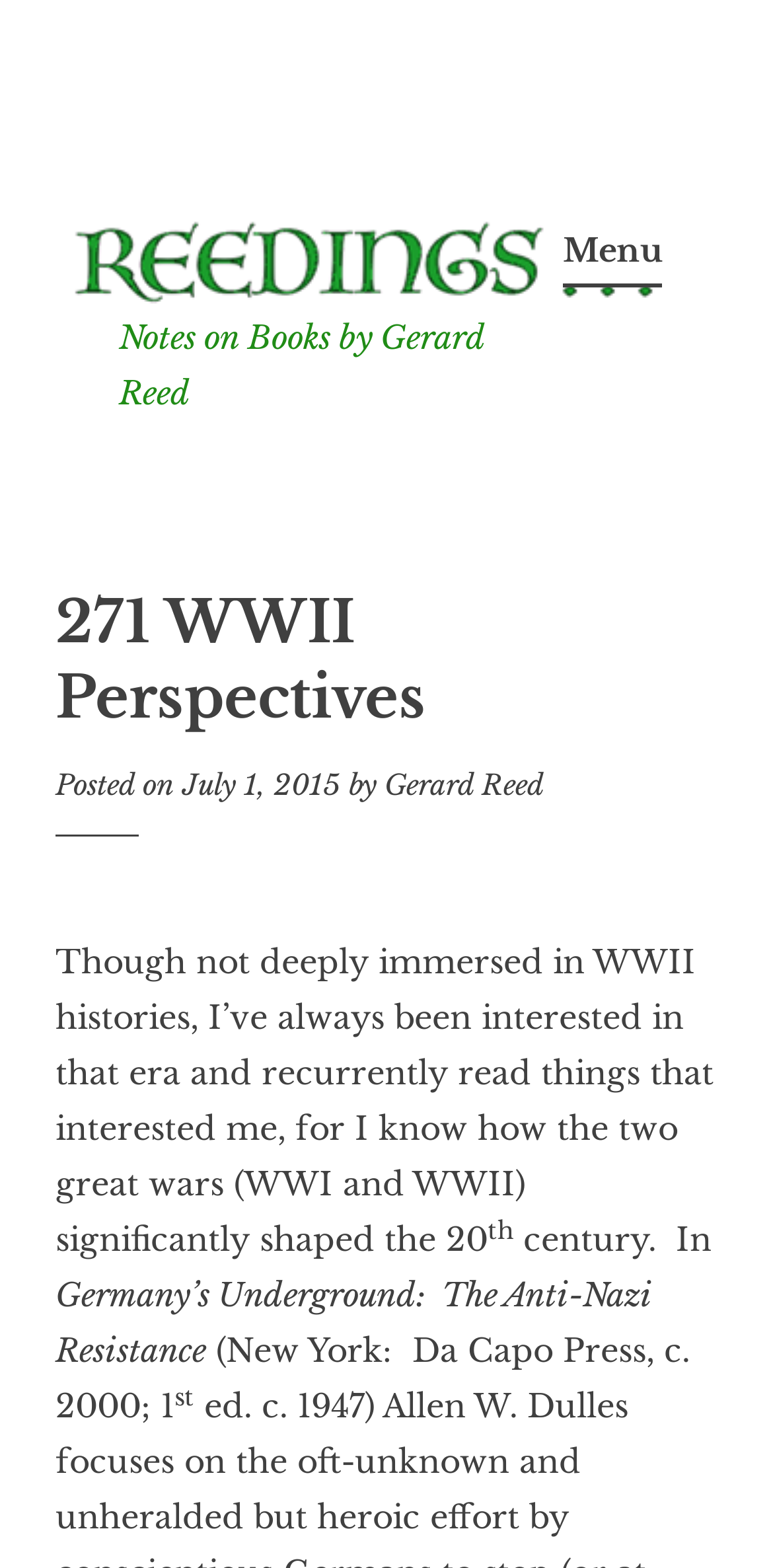Using the provided description: "Menu", find the bounding box coordinates of the corresponding UI element. The output should be four float numbers between 0 and 1, in the format [left, top, right, bottom].

[0.728, 0.137, 0.856, 0.183]